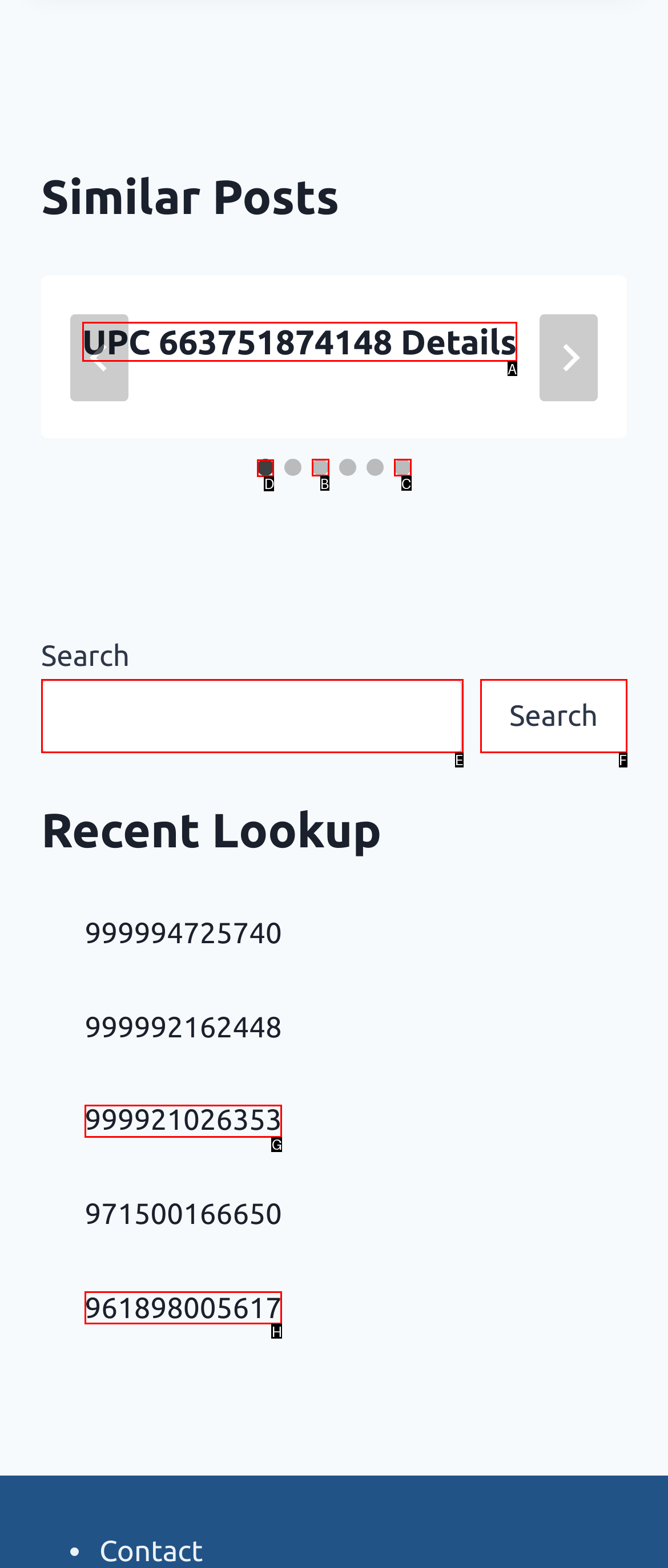Identify the letter of the correct UI element to fulfill the task: Select slide 1 from the given options in the screenshot.

D